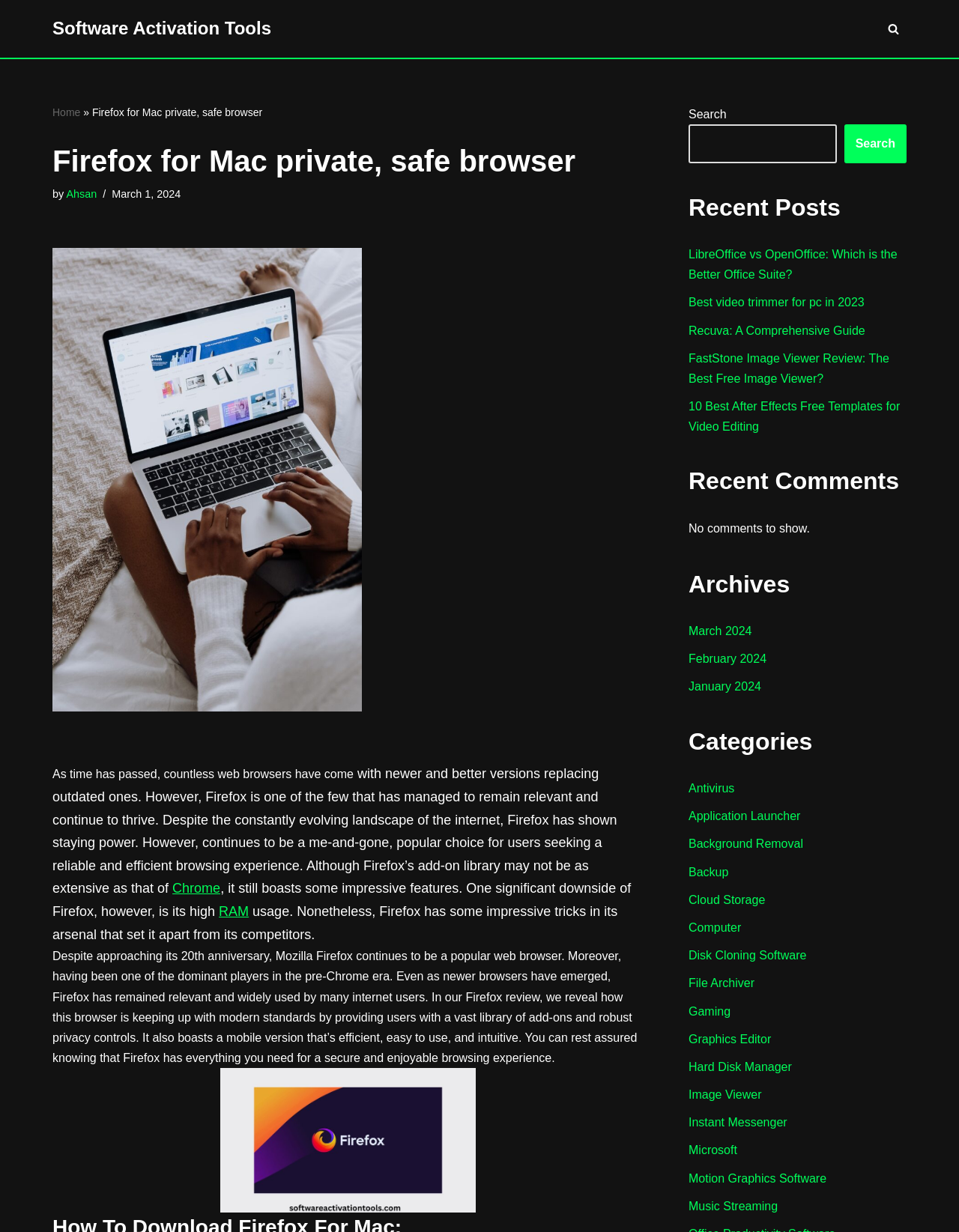Please identify the bounding box coordinates of the element I need to click to follow this instruction: "Click on Firefox for Mac private, safe browser".

[0.096, 0.086, 0.274, 0.096]